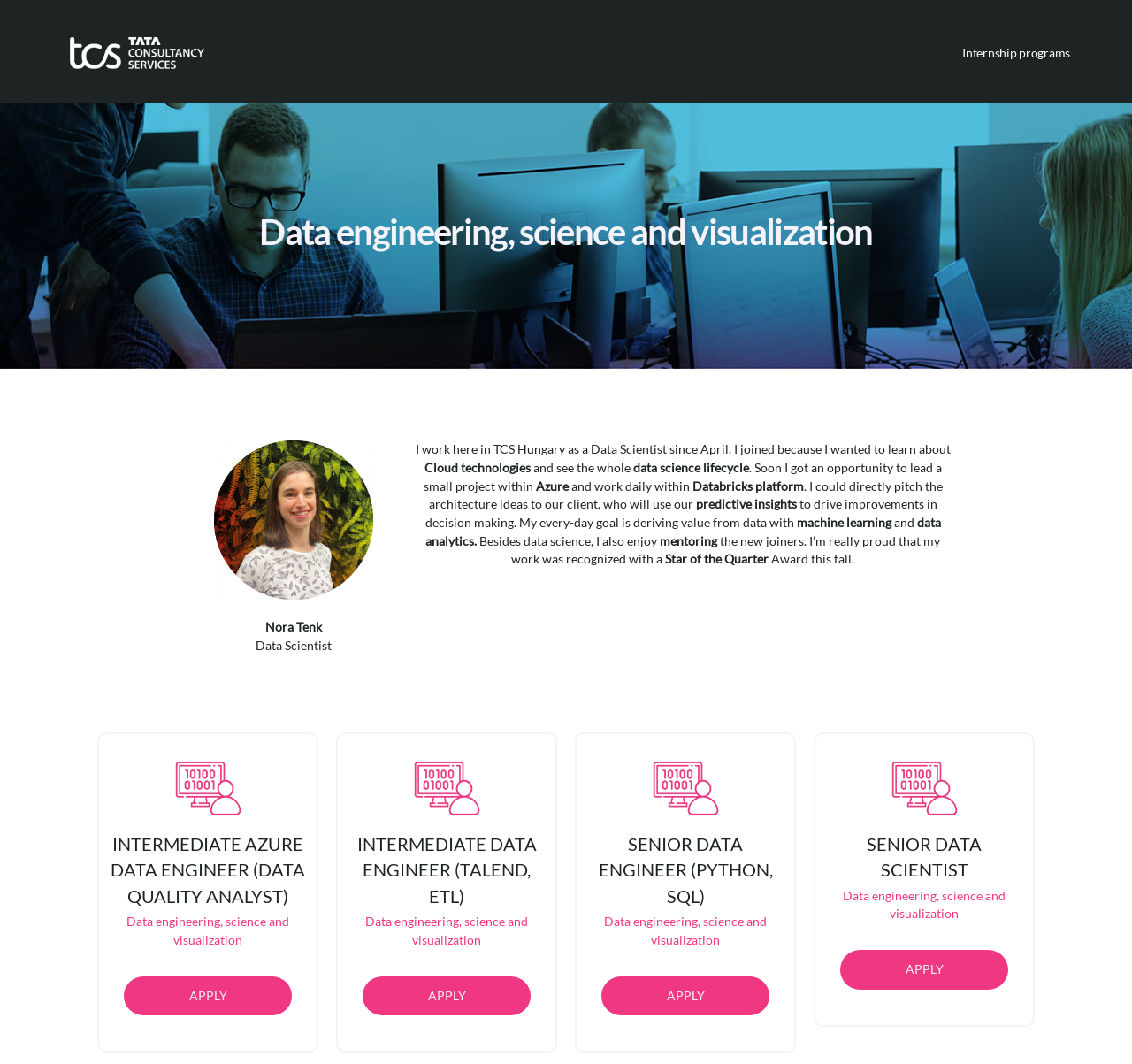Give a short answer to this question using one word or a phrase:
What is the award mentioned in the text?

Star of the Quarter